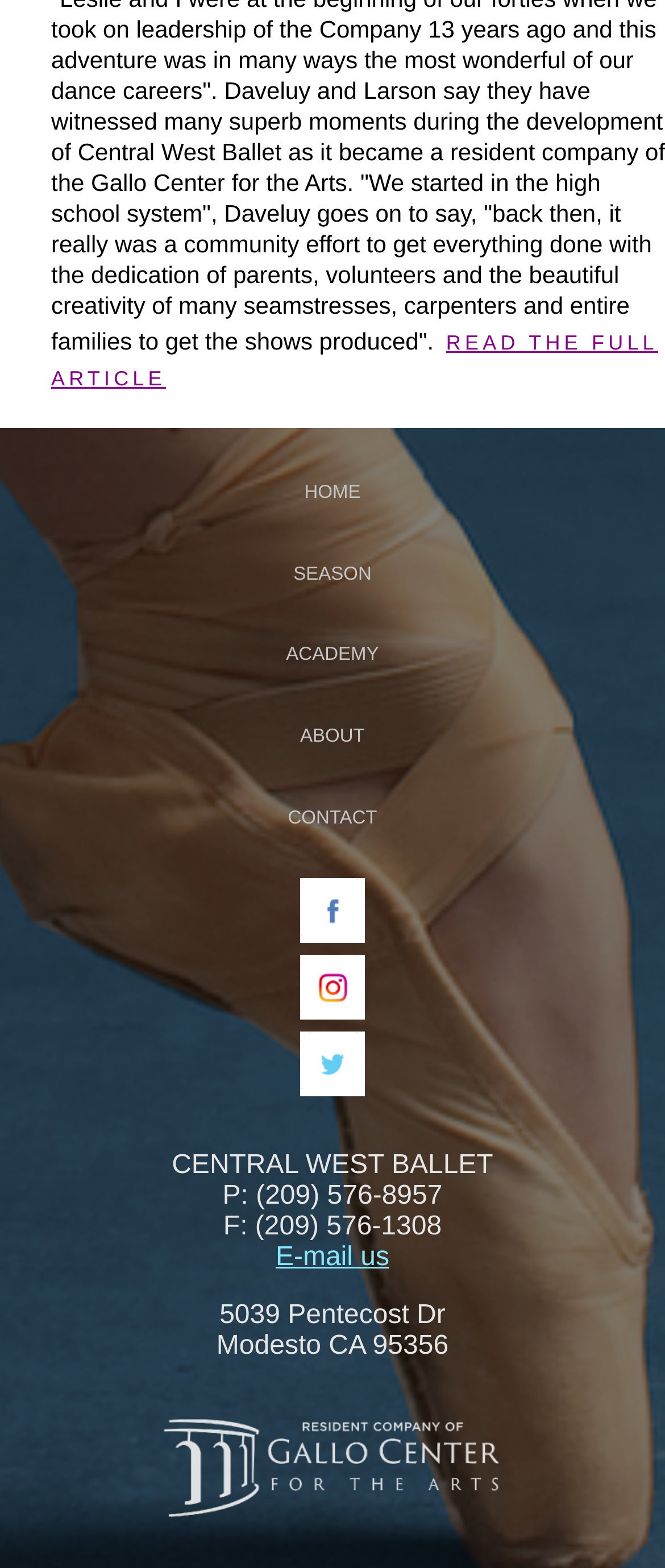Determine the bounding box coordinates of the region that needs to be clicked to achieve the task: "explore Saivism".

None